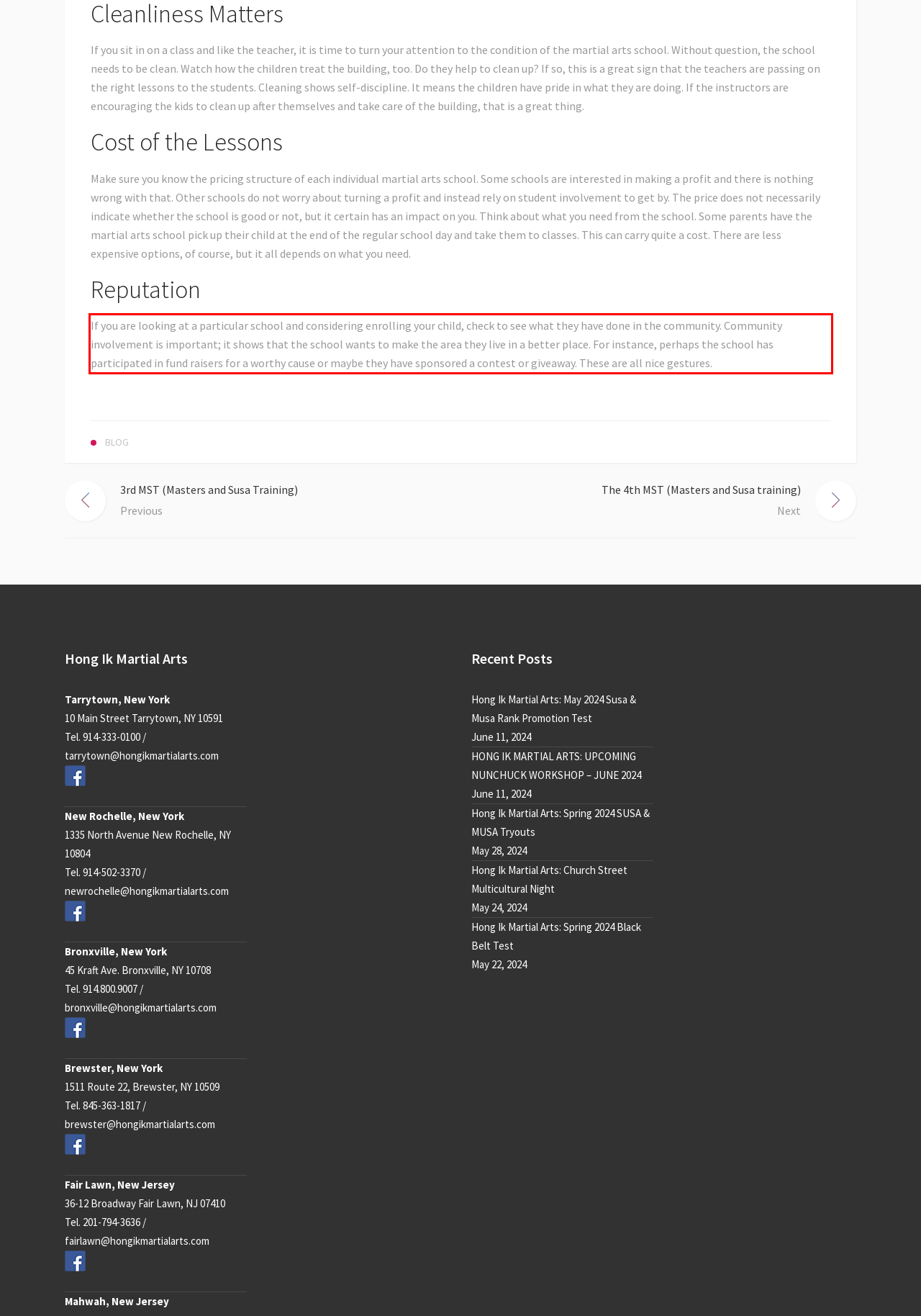Identify the text within the red bounding box on the webpage screenshot and generate the extracted text content.

If you are looking at a particular school and considering enrolling your child, check to see what they have done in the community. Community involvement is important; it shows that the school wants to make the area they live in a better place. For instance, perhaps the school has participated in fund raisers for a worthy cause or maybe they have sponsored a contest or giveaway. These are all nice gestures.